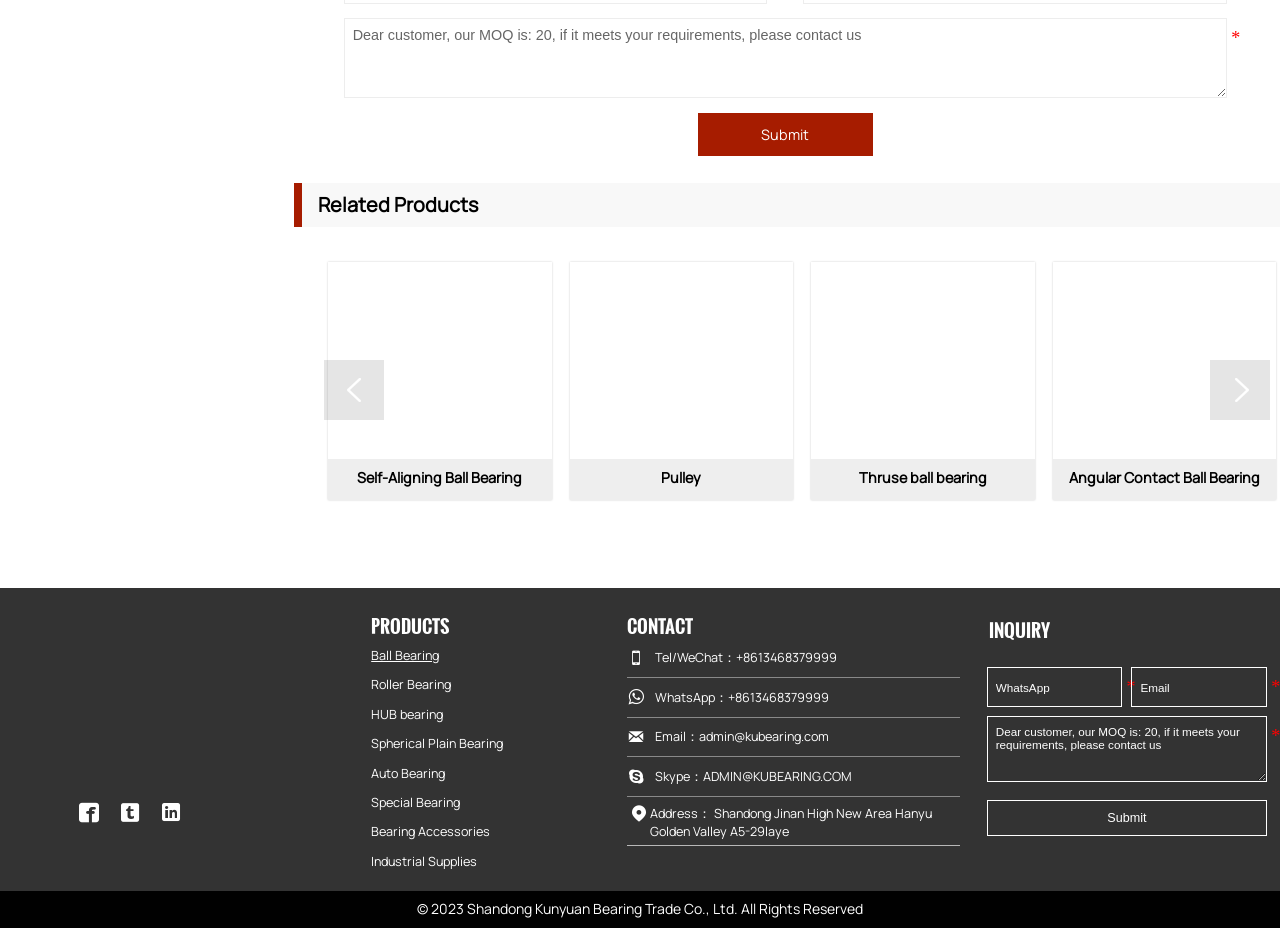Please examine the image and answer the question with a detailed explanation:
What is the company's address?

The company's address is mentioned in the 'CONTACT' section, which says 'Address：Shandong Jinan High New Area Hanyu Golden Valley A5-29laye'.